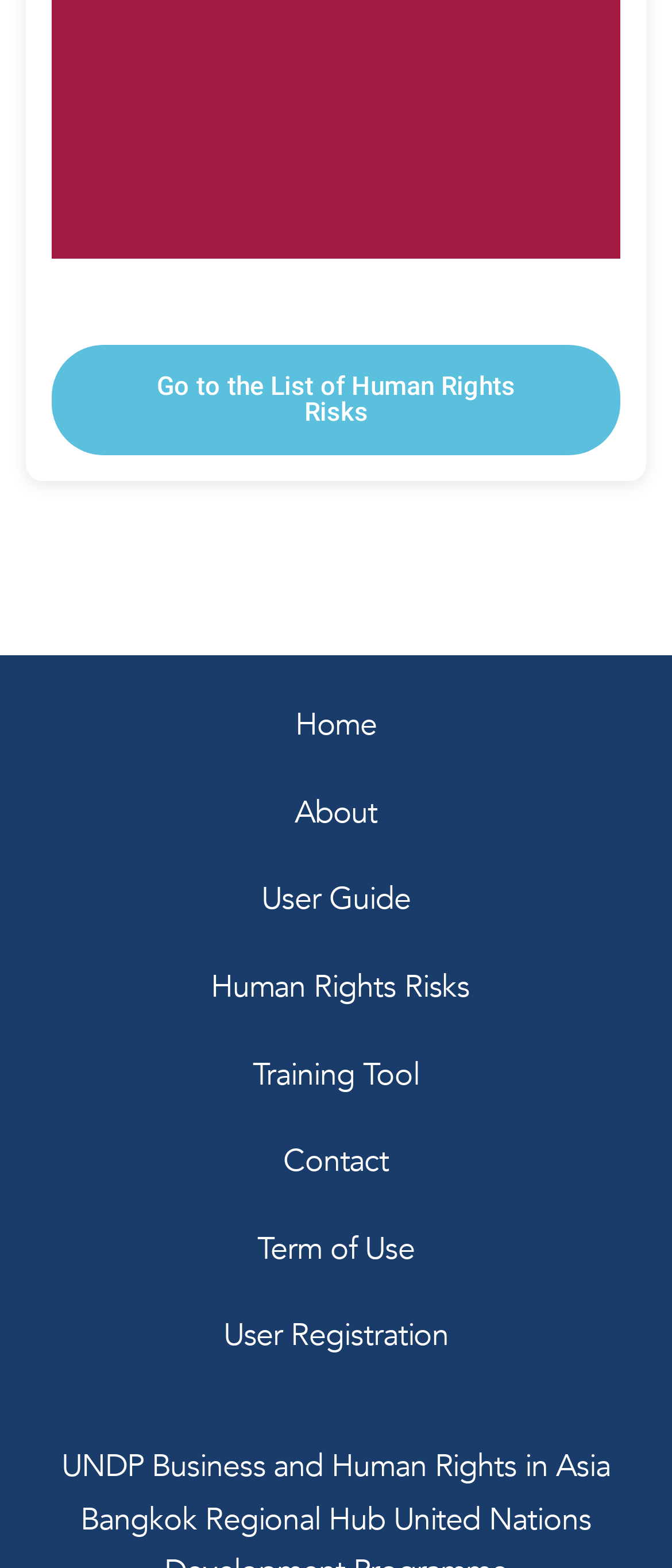What is the name of the organization mentioned on the webpage?
Could you please answer the question thoroughly and with as much detail as possible?

I found the text 'UNDP Business and Human Rights in Asia' on the webpage, which suggests that the organization mentioned is UNDP.